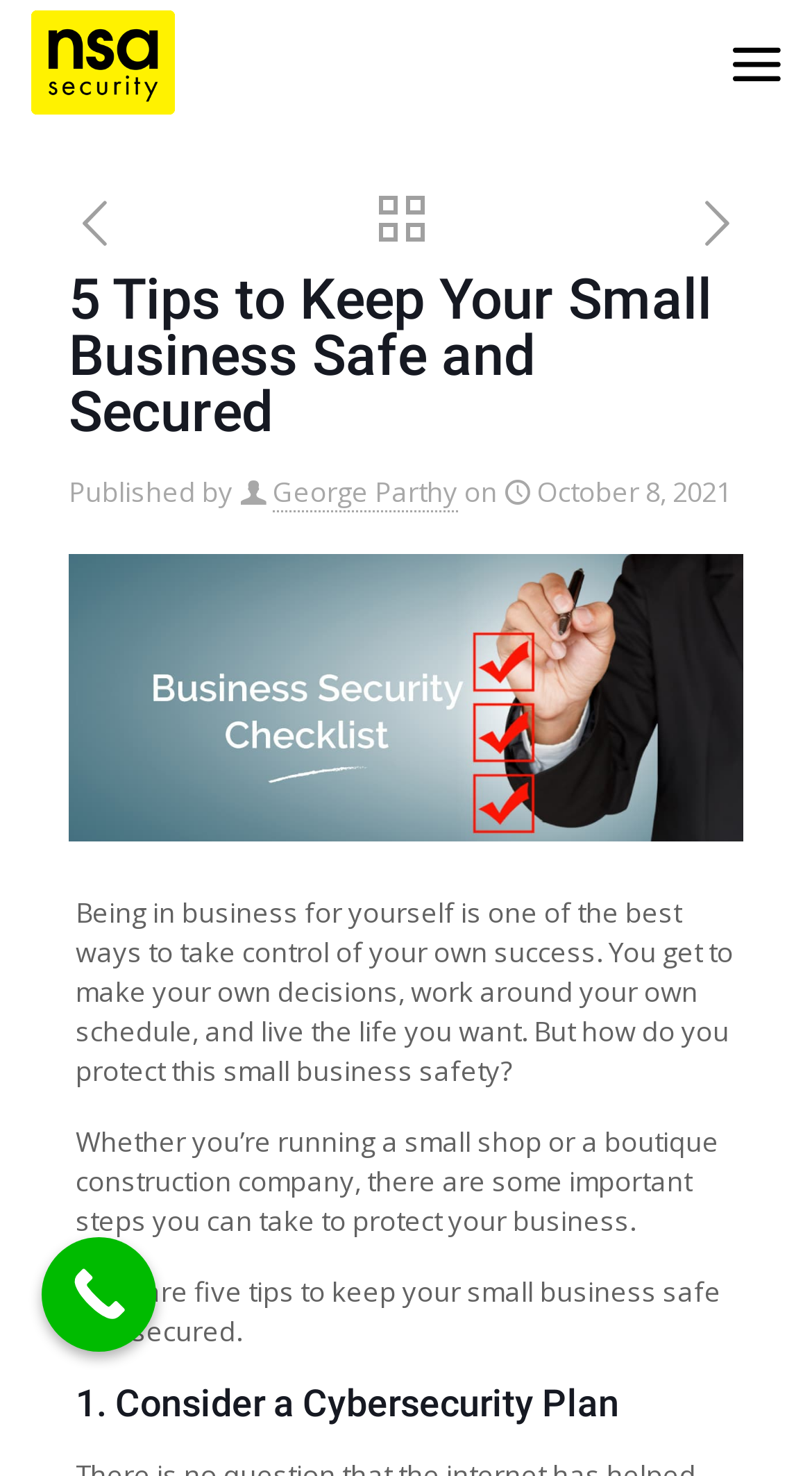What is the first tip for keeping a small business safe? Look at the image and give a one-word or short phrase answer.

Consider a Cybersecurity Plan